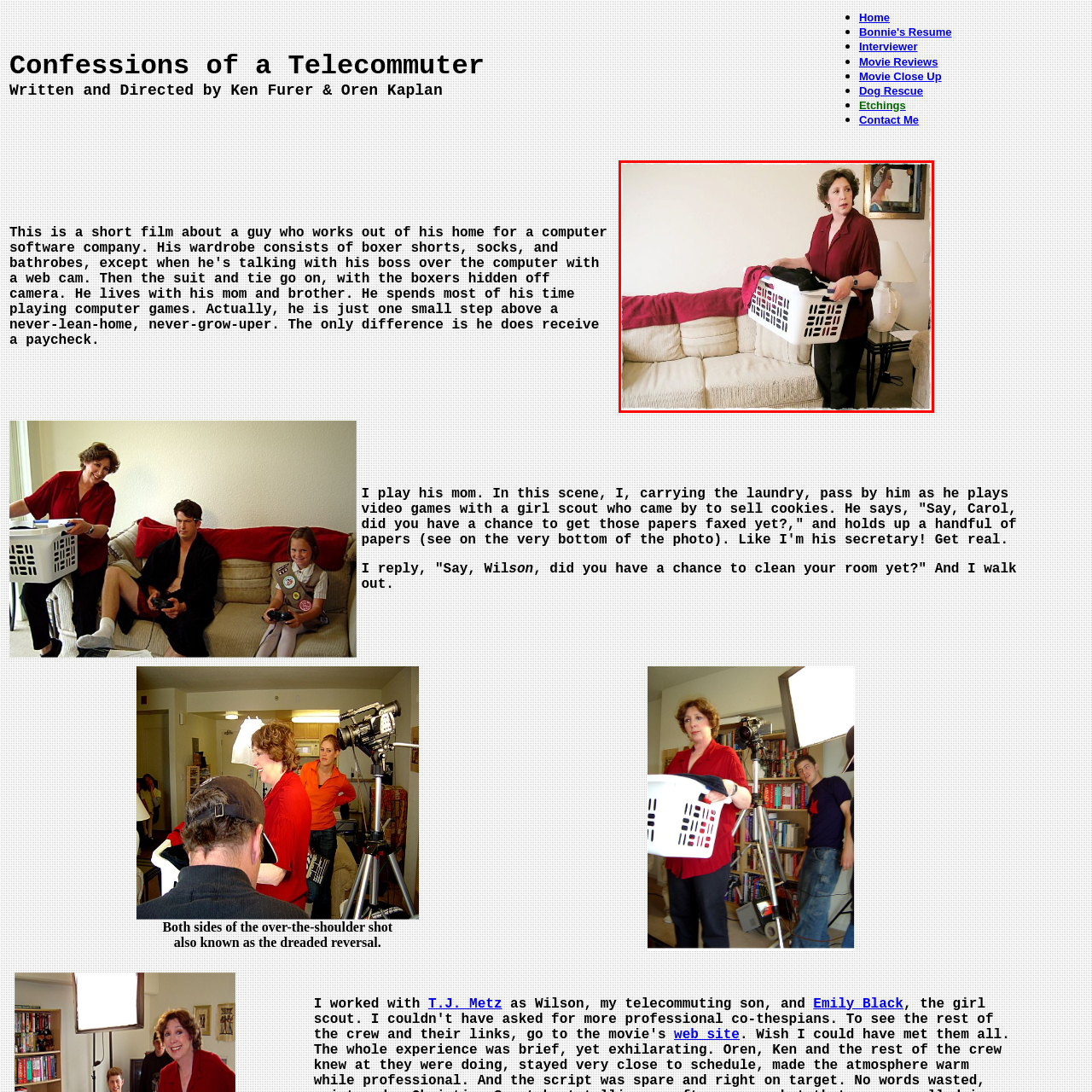Please provide a comprehensive description of the image highlighted by the red bounding box.

In this scene from the short film "Confessions of a Telecommuter," a woman is captured mid-action, holding a laundry basket filled with clothes. She wears a red blouse and looks towards the camera with a slightly surprised or concerned expression, suggesting she might be interrupting something. The setting appears to be a cozy living room, with a beige sofa draped in a red blanket. In the background, a piece of artwork hangs on the wall, and a lamp sits nearby, contributing to the homey atmosphere. This moment highlights the comedic contrast between a domestic routine and the peculiarities of remote work, as the woman, likely portraying the protagonist's mother, seems to be stepping into a world defined by casual attire and video gaming.